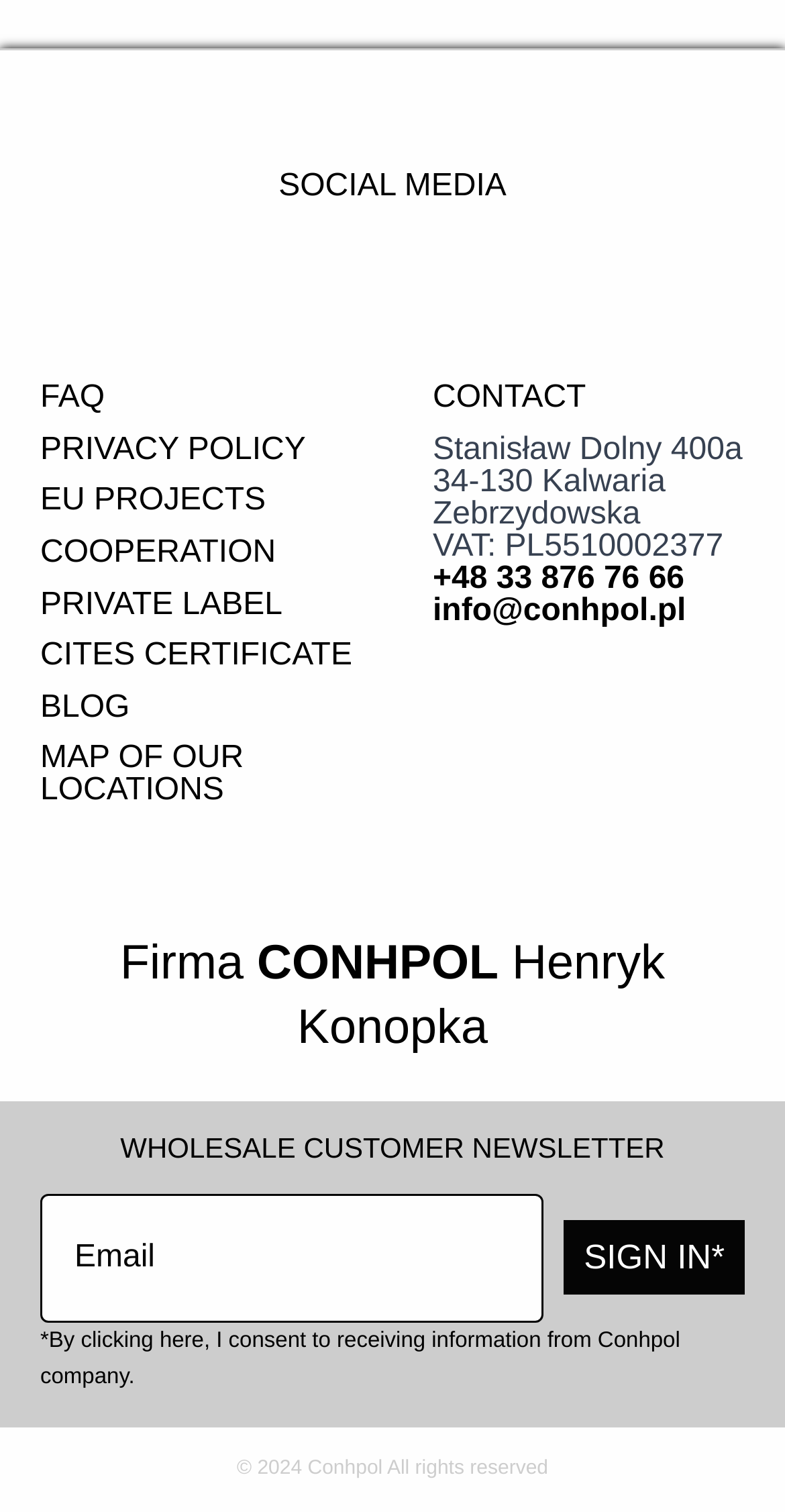Give a concise answer of one word or phrase to the question: 
What is the company's location?

Stanisław Dolny 400a, 34-130 Kalwaria Zebrzydowska